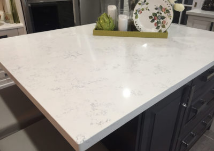What type of plant is on the countertop?
From the image, respond using a single word or phrase.

Succulent